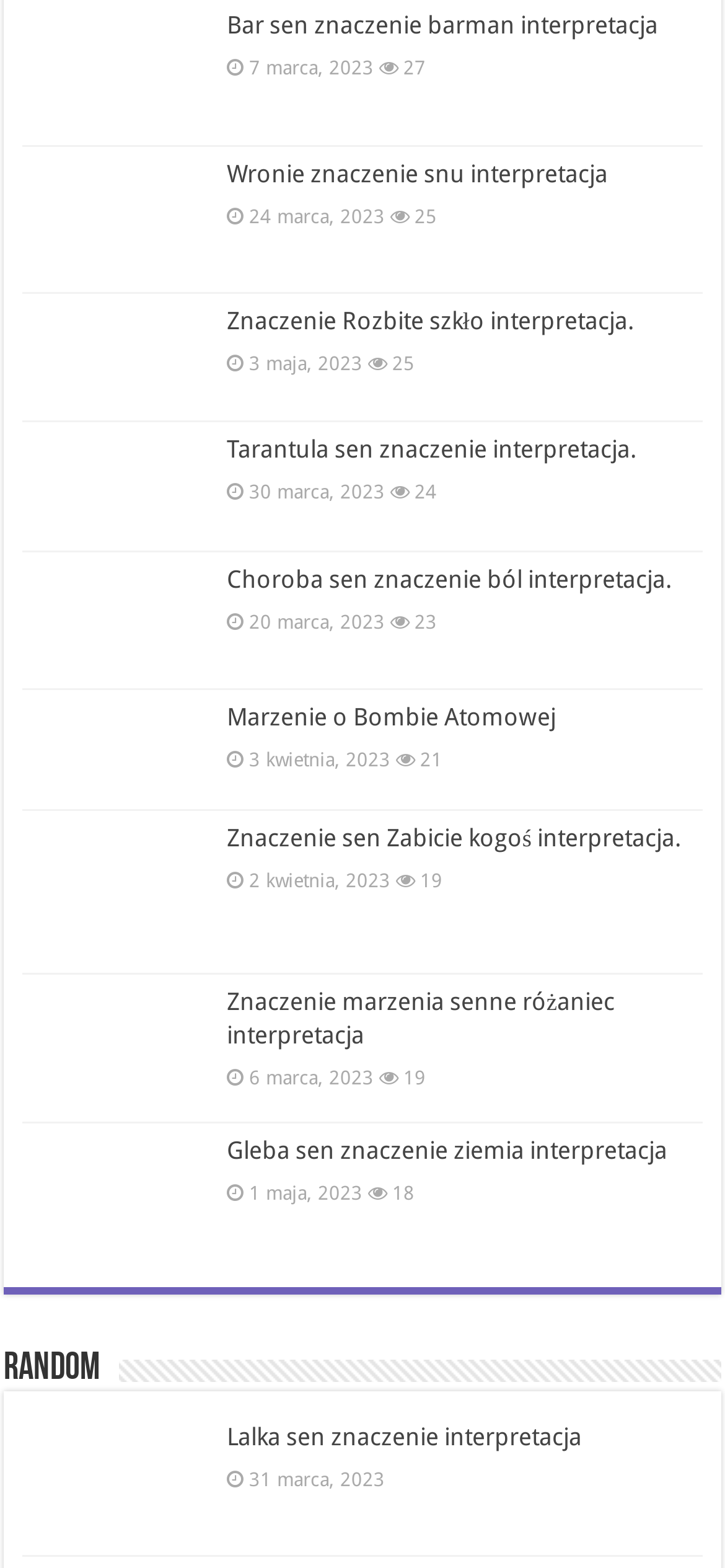From the webpage screenshot, identify the region described by title="Bar sen znaczenie barman interpretacja". Provide the bounding box coordinates as (top-left x, top-left y, bottom-right x, bottom-right y), with each value being a floating point number between 0 and 1.

[0.031, 0.006, 0.287, 0.085]